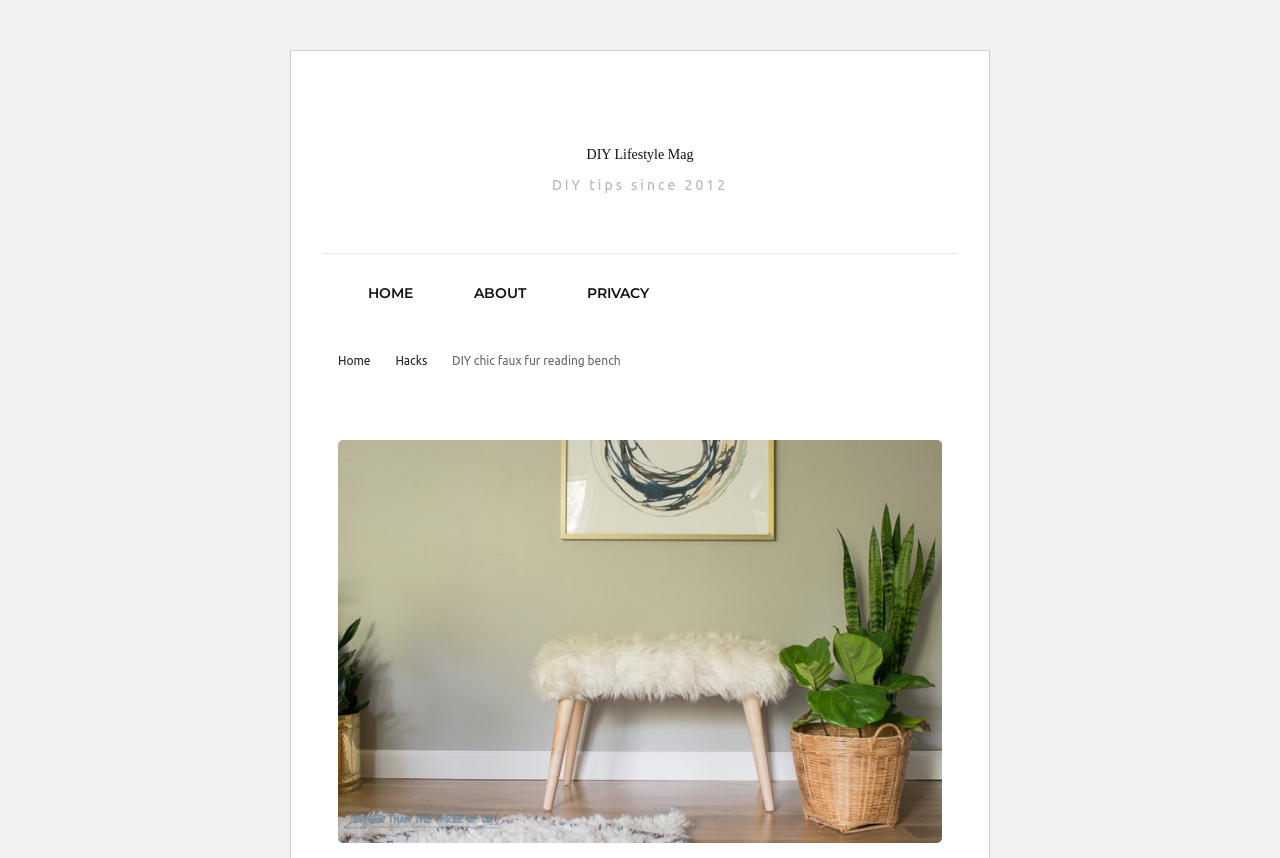Explain the webpage in detail.

The webpage is about a DIY project, specifically a faux fur reading bench, as indicated by the title "DIY chic faux fur reading bench". At the top of the page, there is a link to "DIY Lifestyle Mag" and a static text "DIY tips since 2012", which suggests that the website has been providing DIY tips and projects since 2012.

On the left side of the page, there is a mobile navigation menu with three links: "HOME", "ABOUT", and "PRIVACY". Below this menu, there are four links: "Home", "Hacks", and the title of the project "DIY chic faux fur reading bench", which is also a link.

The main content of the page is an image of the DIY reading bench, which takes up most of the page's real estate. The image is positioned below the links and navigation menu, and it spans from the left side to about two-thirds of the way across the page.